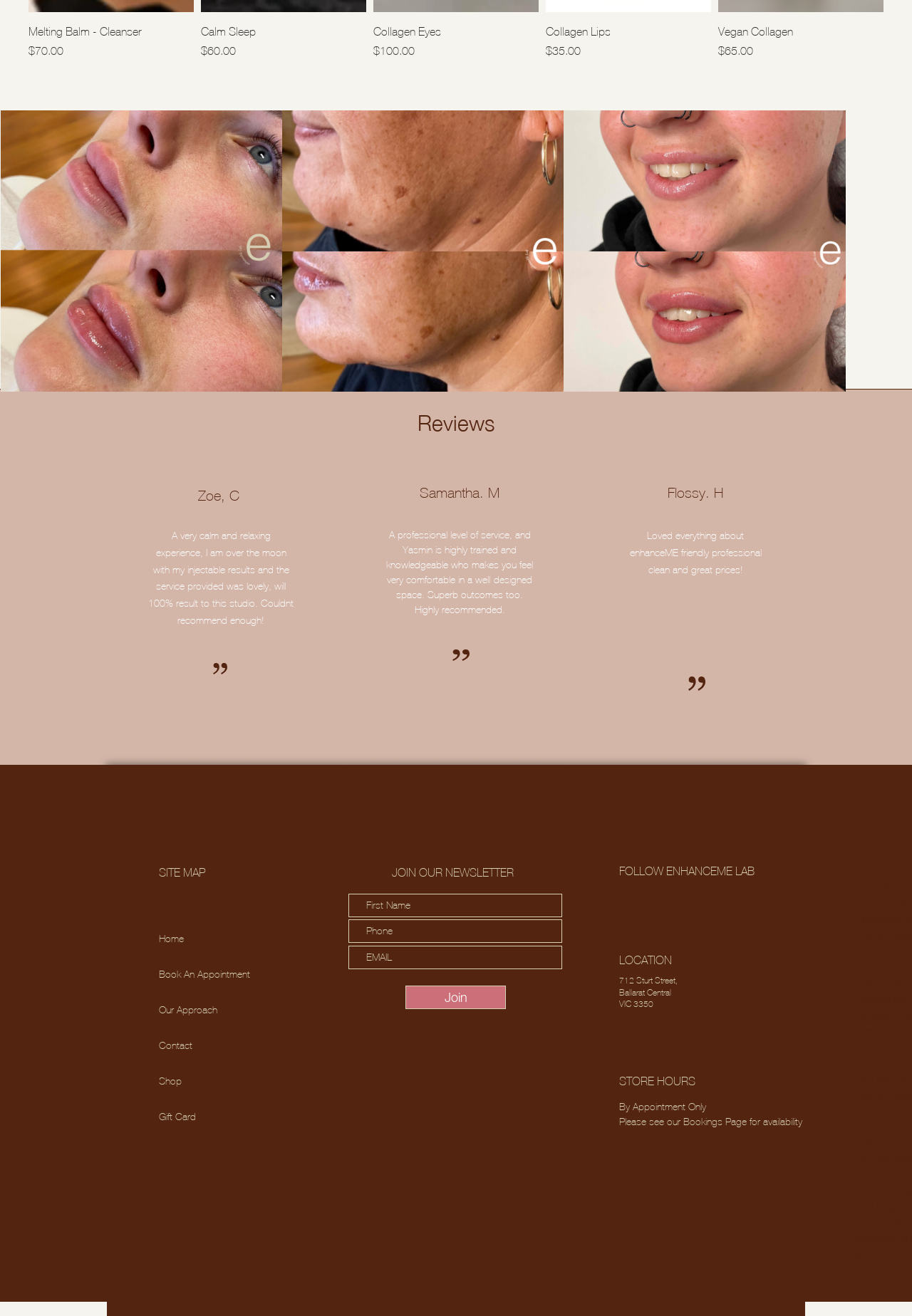Give a short answer to this question using one word or a phrase:
How many social media platforms are listed in the Social Bar?

3